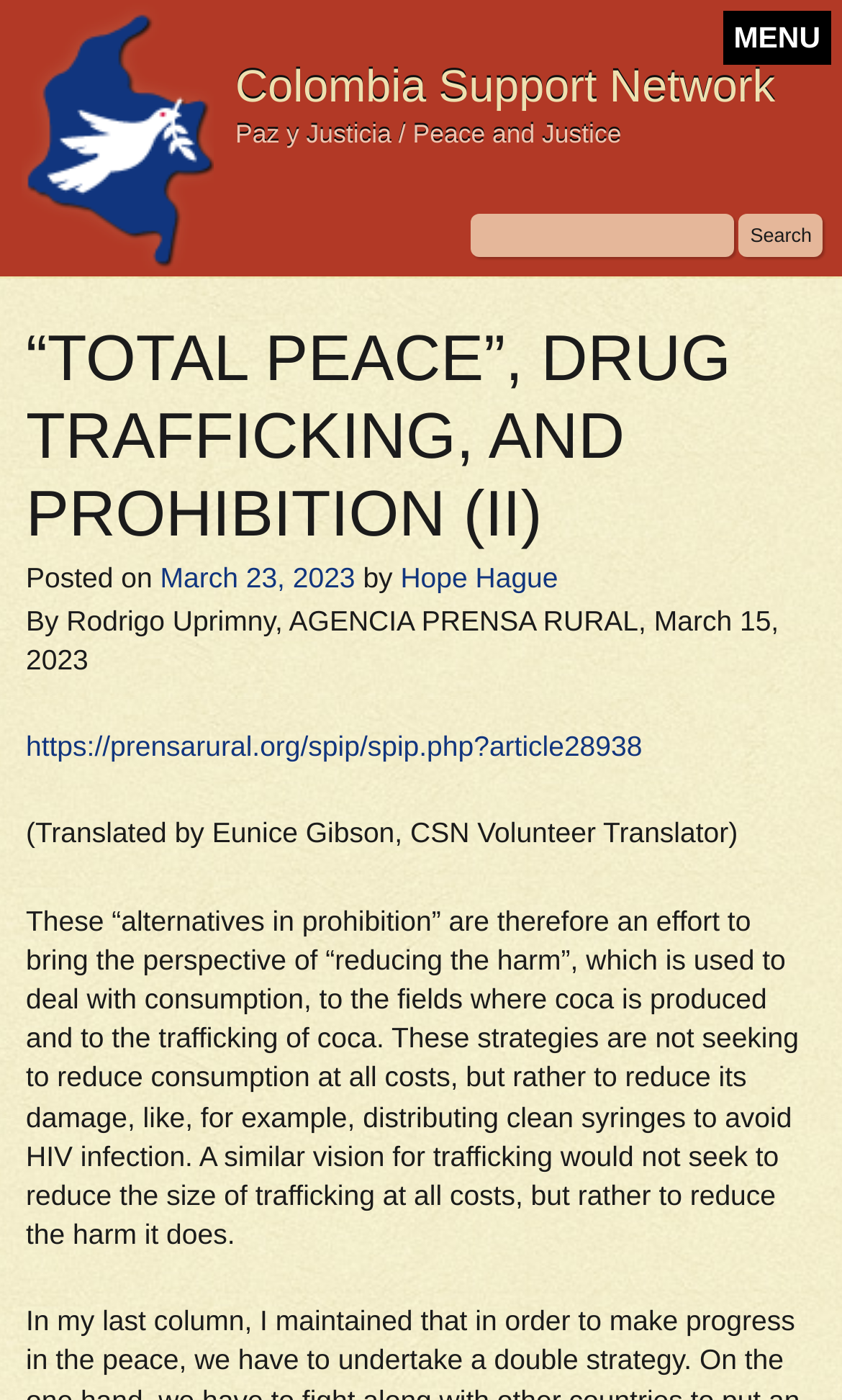Based on the visual content of the image, answer the question thoroughly: What is the date of the latest article?

The date of the latest article can be found below the title of the article, where it is written as 'Posted on March 23, 2023' in a static text element.